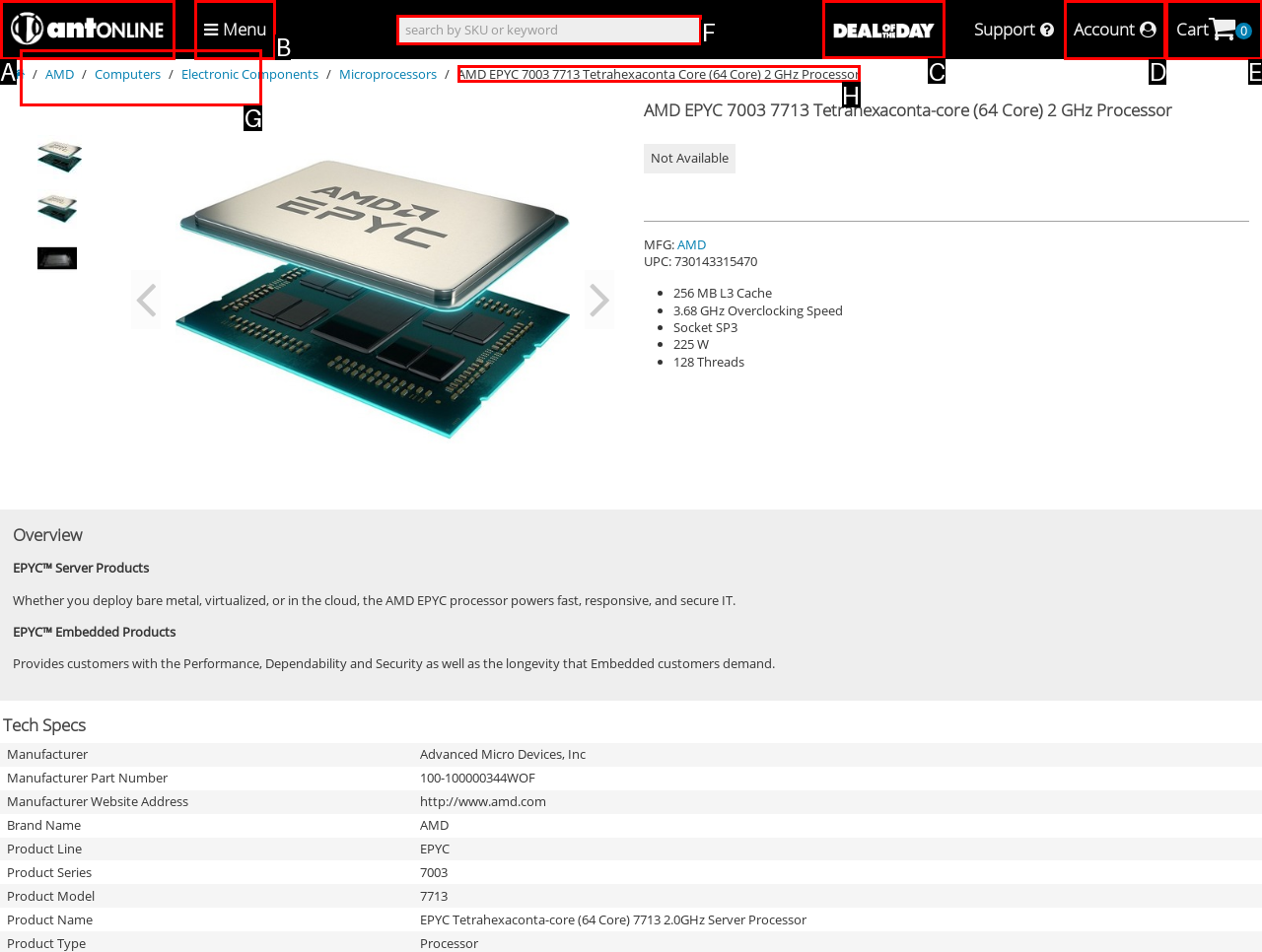Which option should be clicked to execute the following task: View deal of the day? Respond with the letter of the selected option.

C